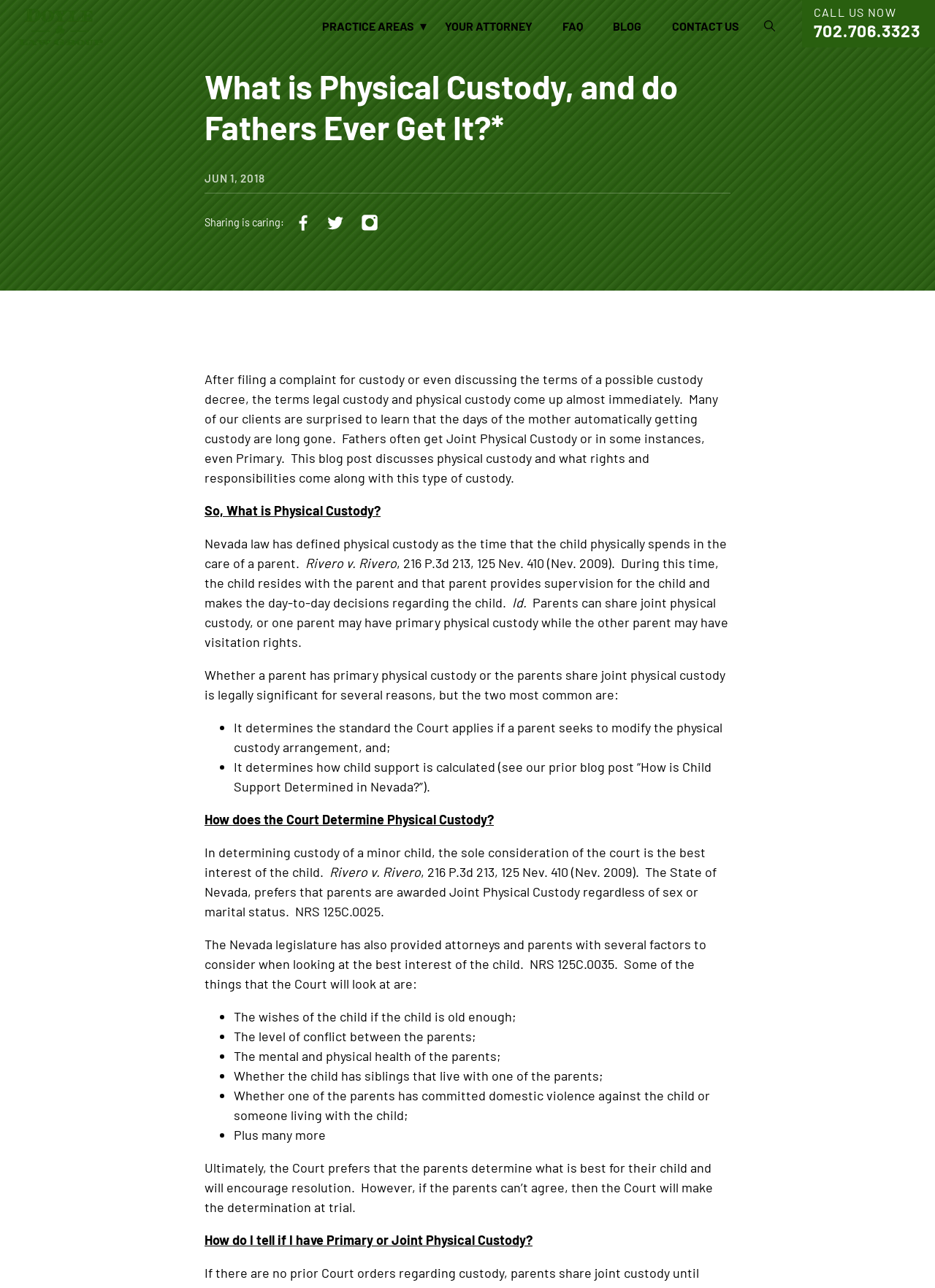Identify the bounding box coordinates of the element to click to follow this instruction: 'Click the 'CONTACT US' link'. Ensure the coordinates are four float values between 0 and 1, provided as [left, top, right, bottom].

[0.719, 0.015, 0.79, 0.026]